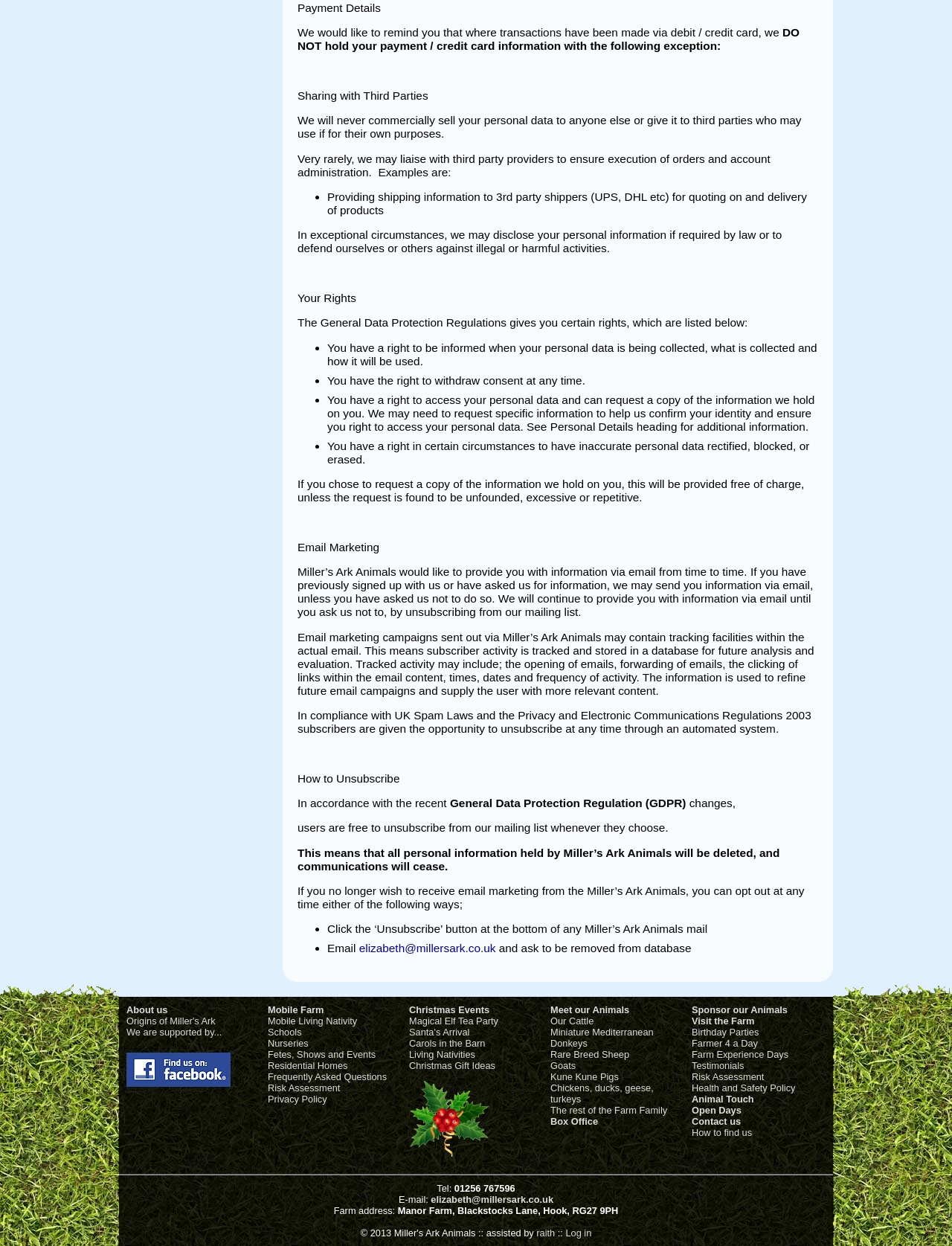What is the General Data Protection Regulation?
Can you offer a detailed and complete answer to this question?

The General Data Protection Regulation (GDPR) is a regulation mentioned on the webpage as a part of the privacy policy, which gives users certain rights, including the right to be informed, the right to withdraw consent, and the right to access their personal data.